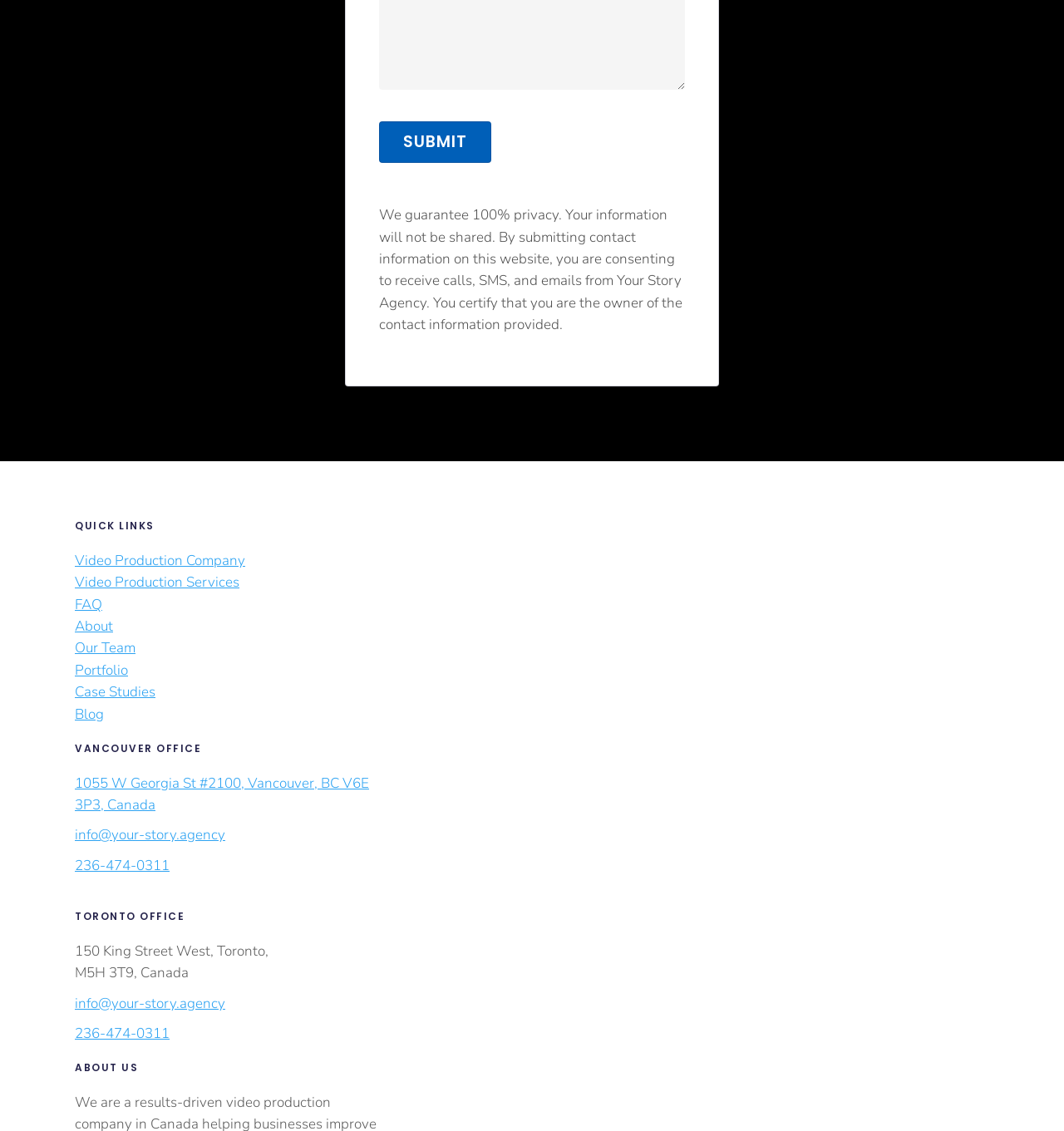Please provide a detailed answer to the question below based on the screenshot: 
What are the quick links provided on the webpage?

The quick links provided on the webpage are 'Video Production Company', 'Video Production Services', 'FAQ', 'About', 'Our Team', 'Portfolio', 'Case Studies', and 'Blog', as indicated by the links under the 'QUICK LINKS' heading.